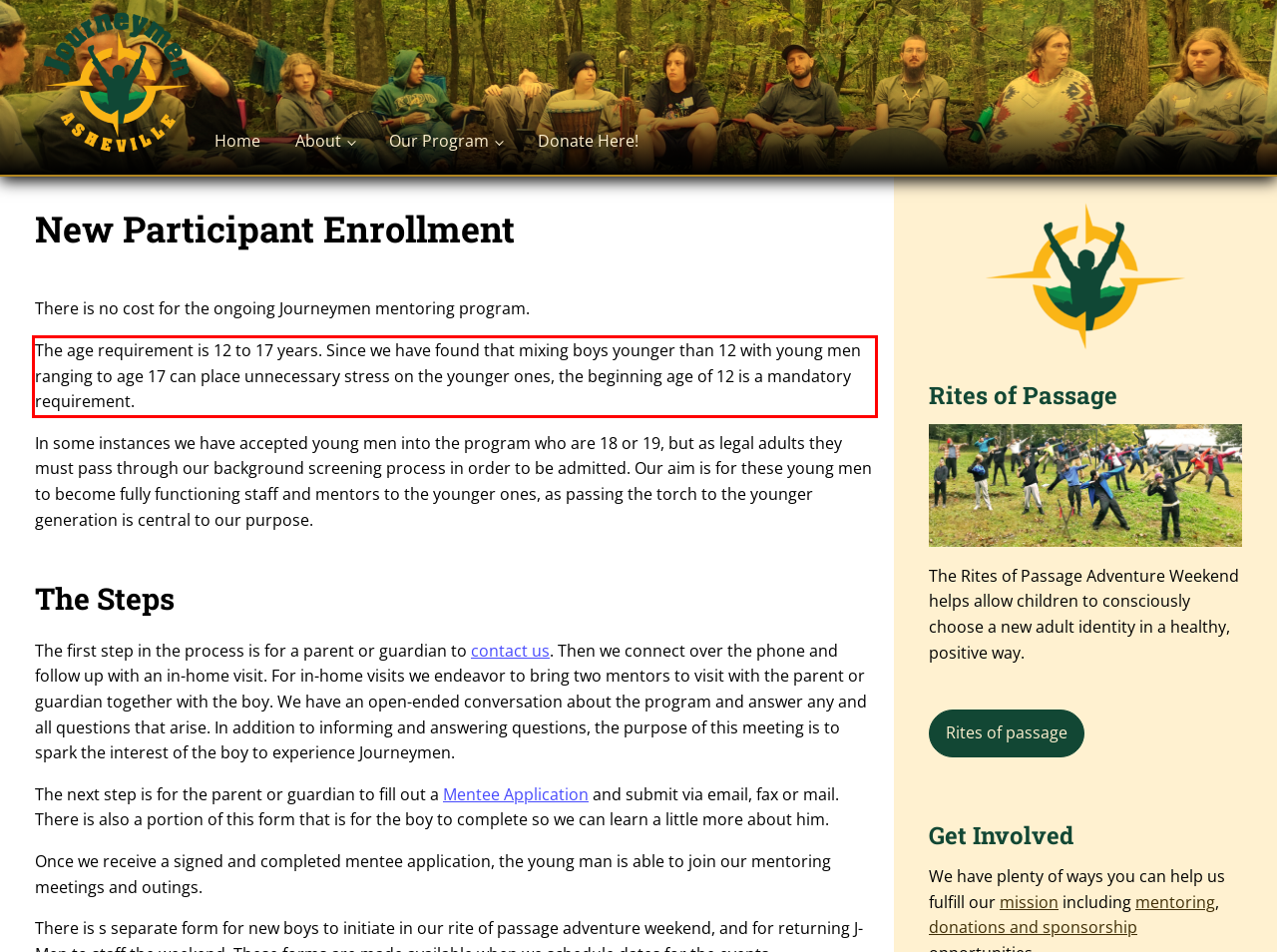Review the webpage screenshot provided, and perform OCR to extract the text from the red bounding box.

The age requirement is 12 to 17 years. Since we have found that mixing boys younger than 12 with young men ranging to age 17 can place unnecessary stress on the younger ones, the beginning age of 12 is a mandatory requirement.